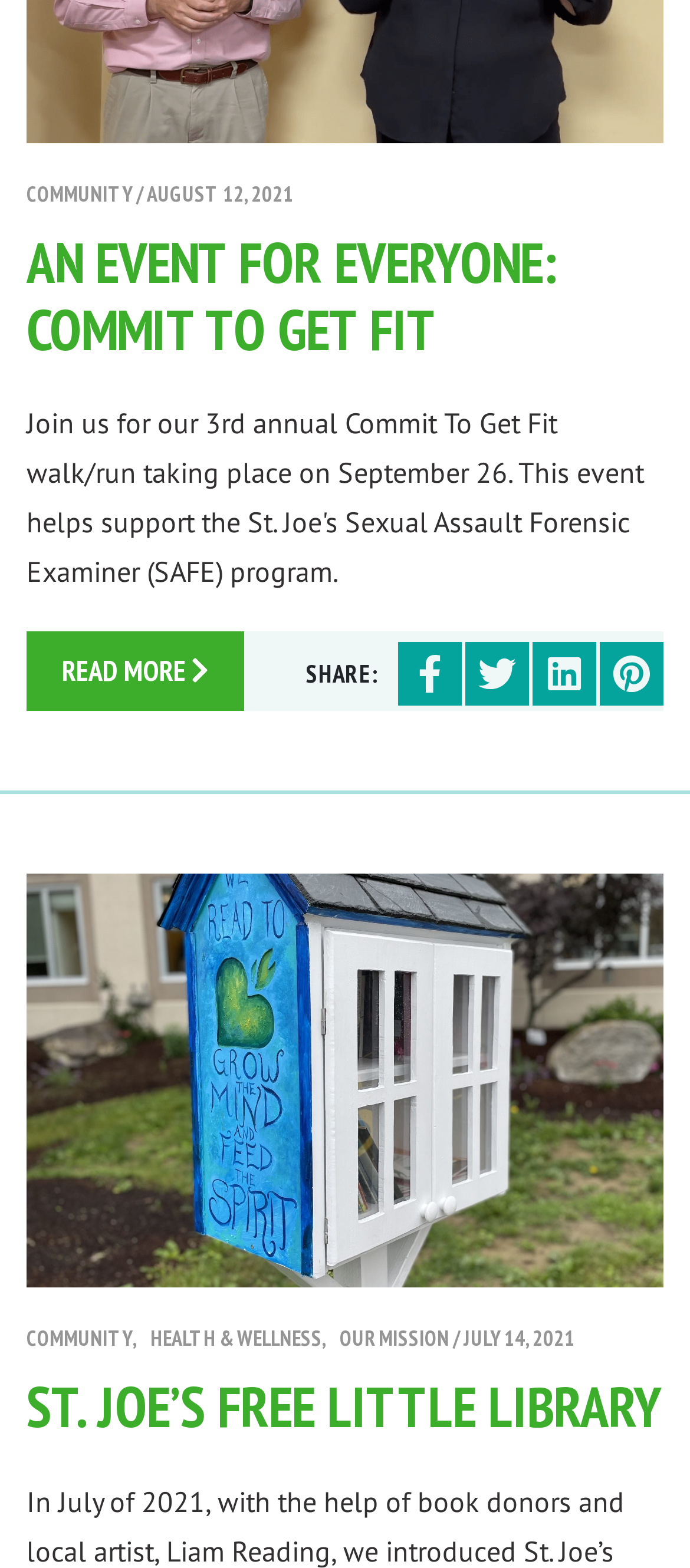Predict the bounding box coordinates of the UI element that matches this description: "Our Mission,". The coordinates should be in the format [left, top, right, bottom] with each value between 0 and 1.

[0.492, 0.845, 0.651, 0.862]